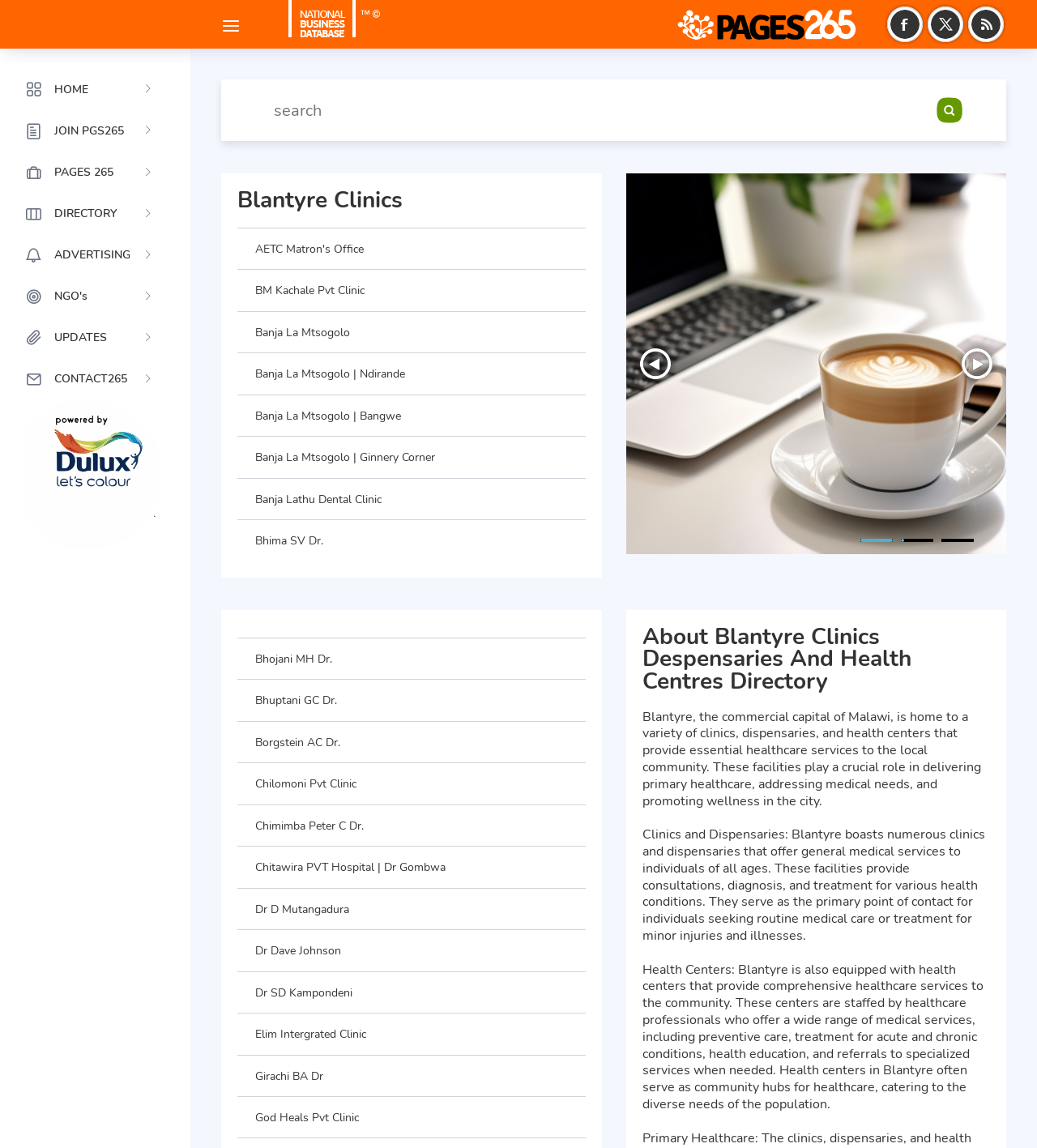Find the bounding box coordinates of the clickable element required to execute the following instruction: "Go to the National Business Database". Provide the coordinates as four float numbers between 0 and 1, i.e., [left, top, right, bottom].

[0.276, 0.0, 0.432, 0.042]